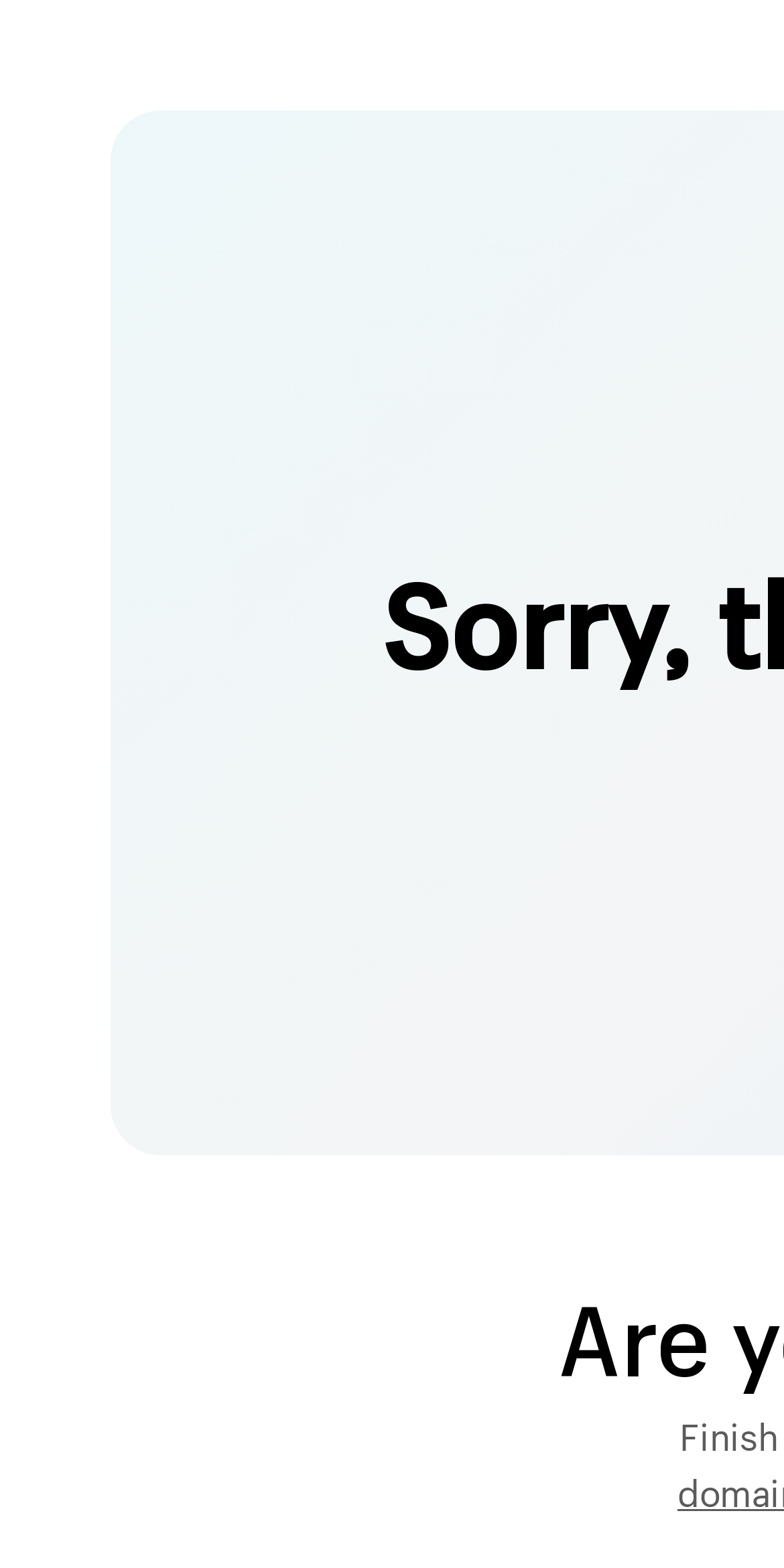Please determine the headline of the webpage and provide its content.

Sorry, this store is currently unavailable.